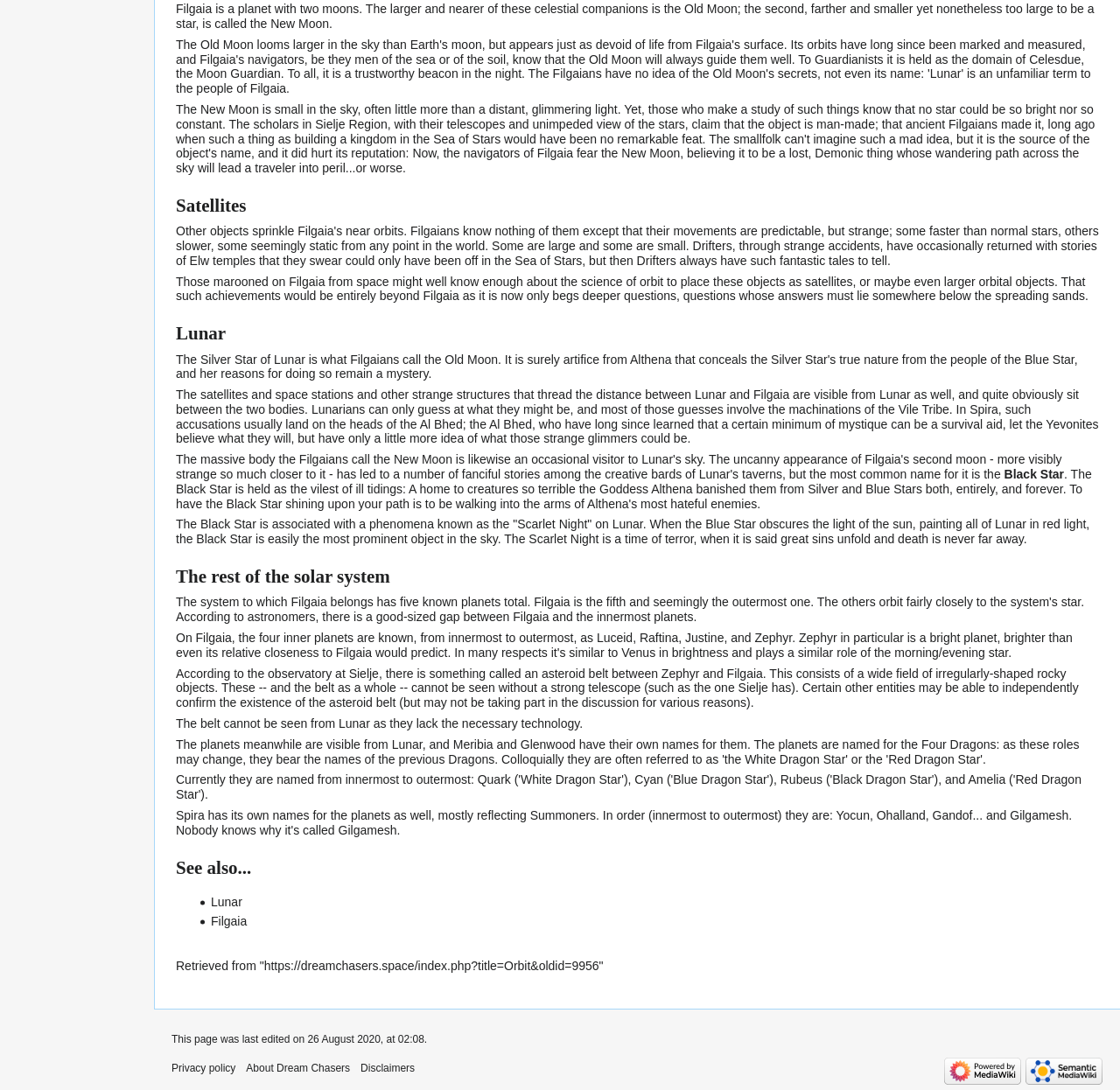Find the bounding box coordinates for the UI element that matches this description: "alt="Powered by Semantic MediaWiki"".

[0.912, 0.976, 0.984, 0.988]